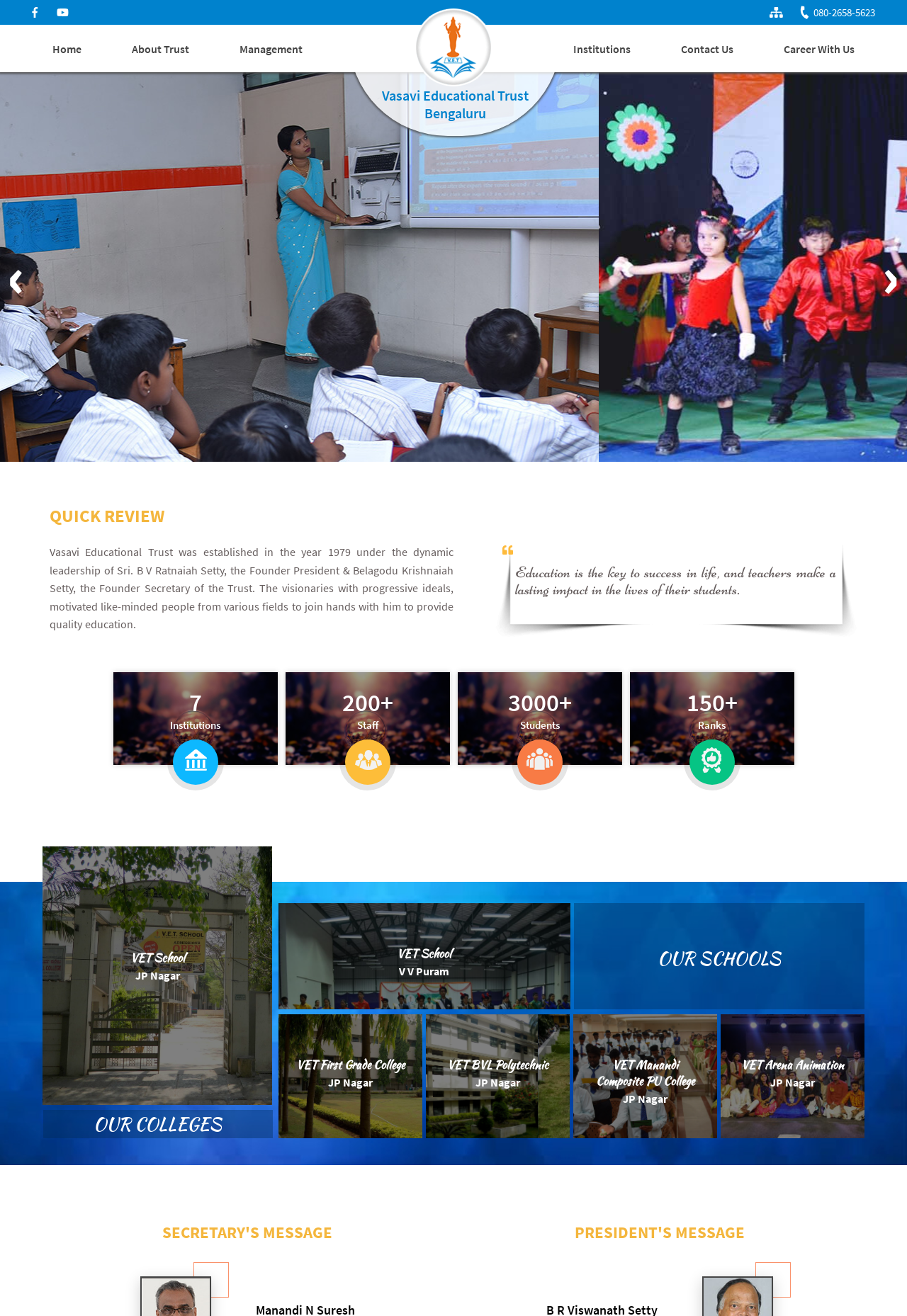How many institutions are mentioned on the webpage?
Please interpret the details in the image and answer the question thoroughly.

Although the webpage has a section titled 'OUR SCHOOLS' and 'OUR COLLEGES', it does not provide a specific number of institutions. It only lists the categories of institutions without providing a count.